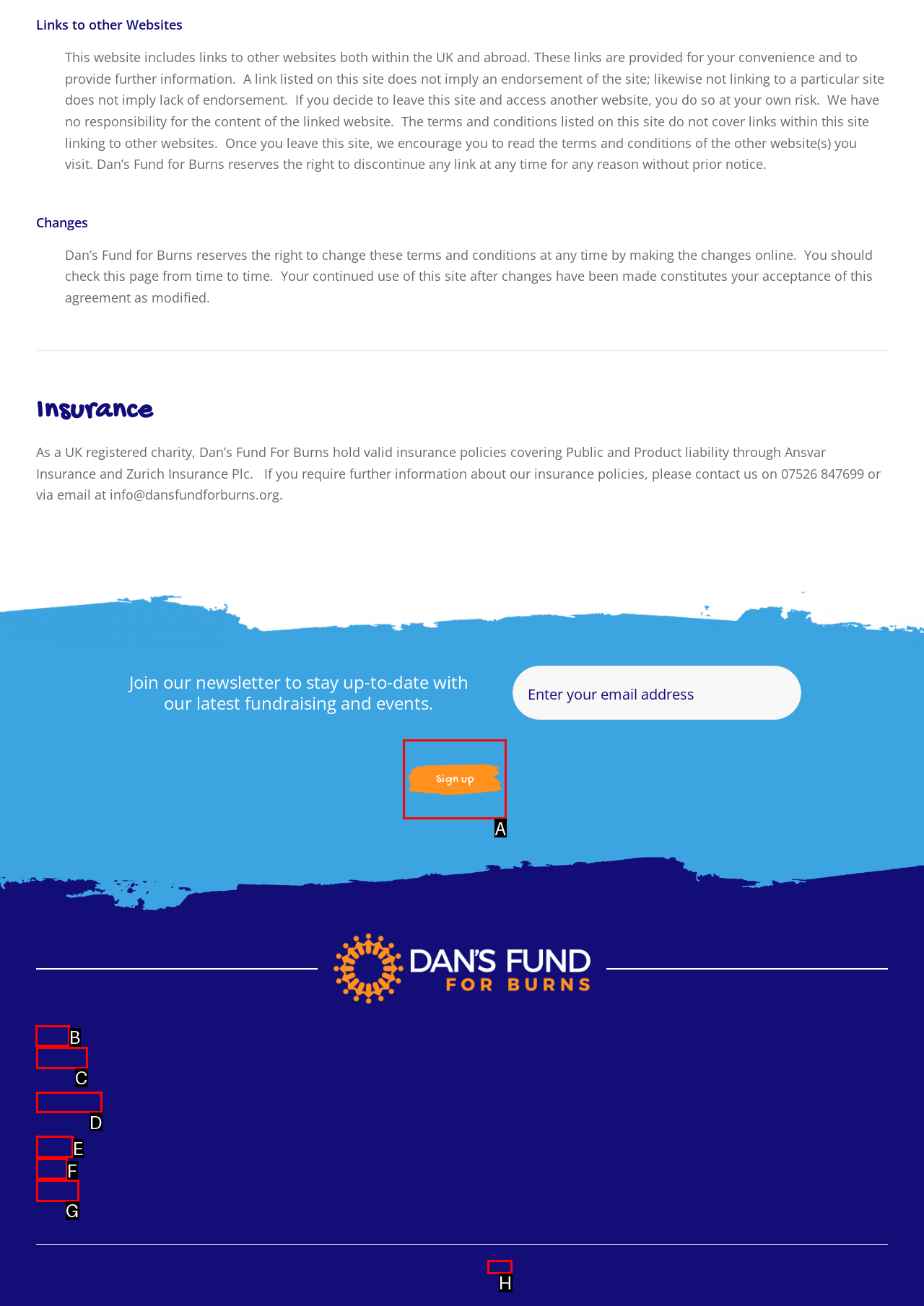Select the right option to accomplish this task: Go to the Home page. Reply with the letter corresponding to the correct UI element.

B